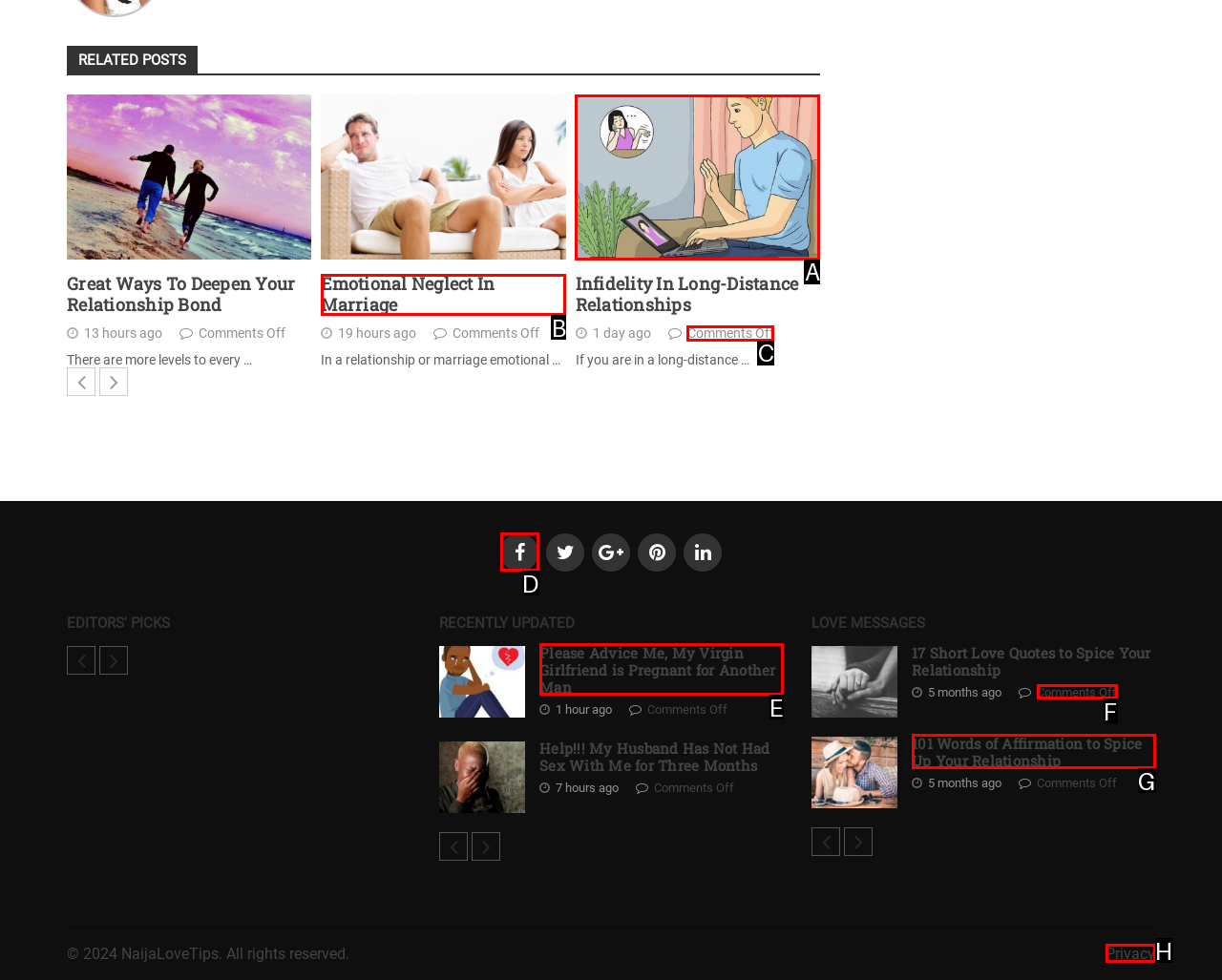Match the HTML element to the given description: Emotional Neglect In Marriage
Indicate the option by its letter.

B